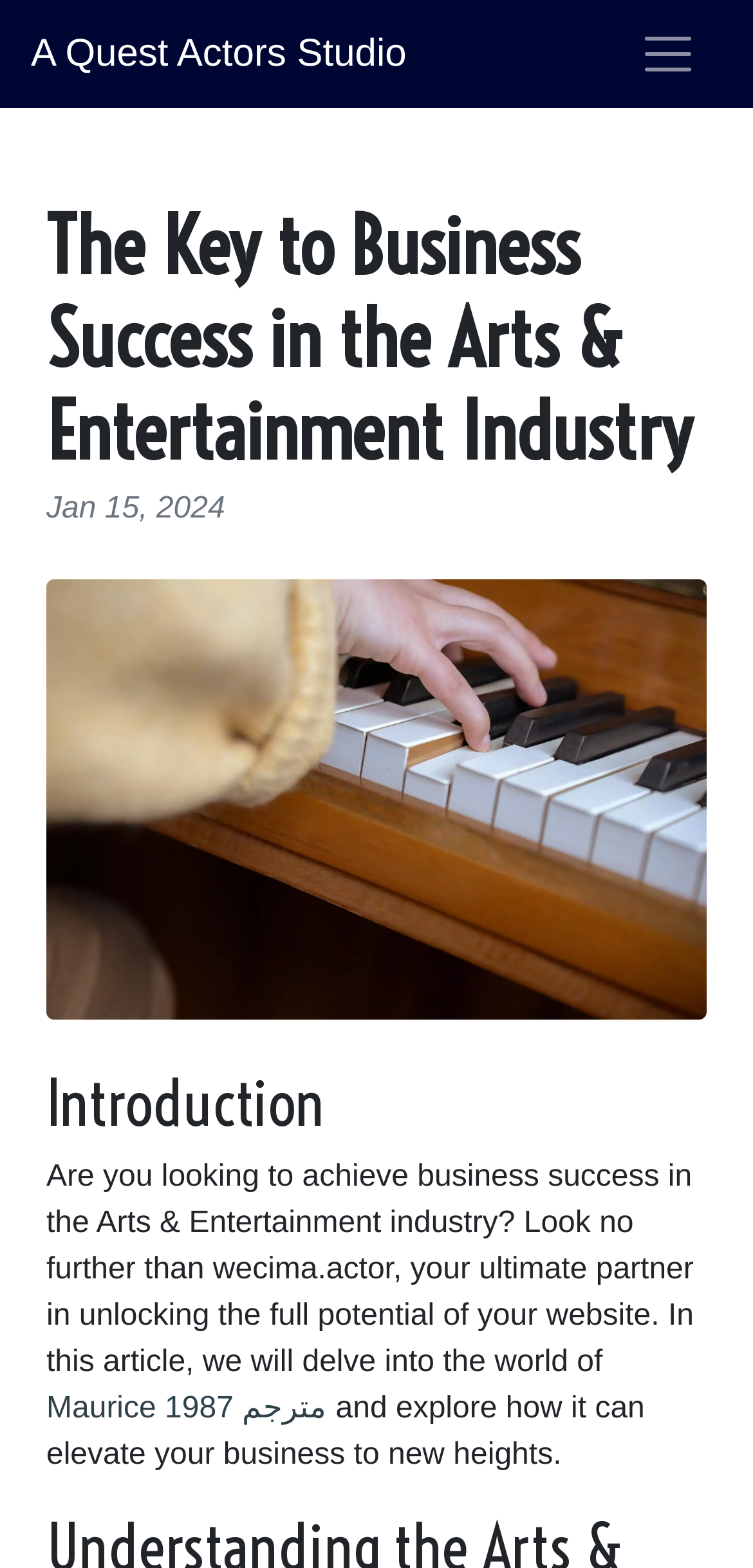Please find the bounding box coordinates (top-left x, top-left y, bottom-right x, bottom-right y) in the screenshot for the UI element described as follows: Maurice 1987 مترجم

[0.062, 0.888, 0.434, 0.909]